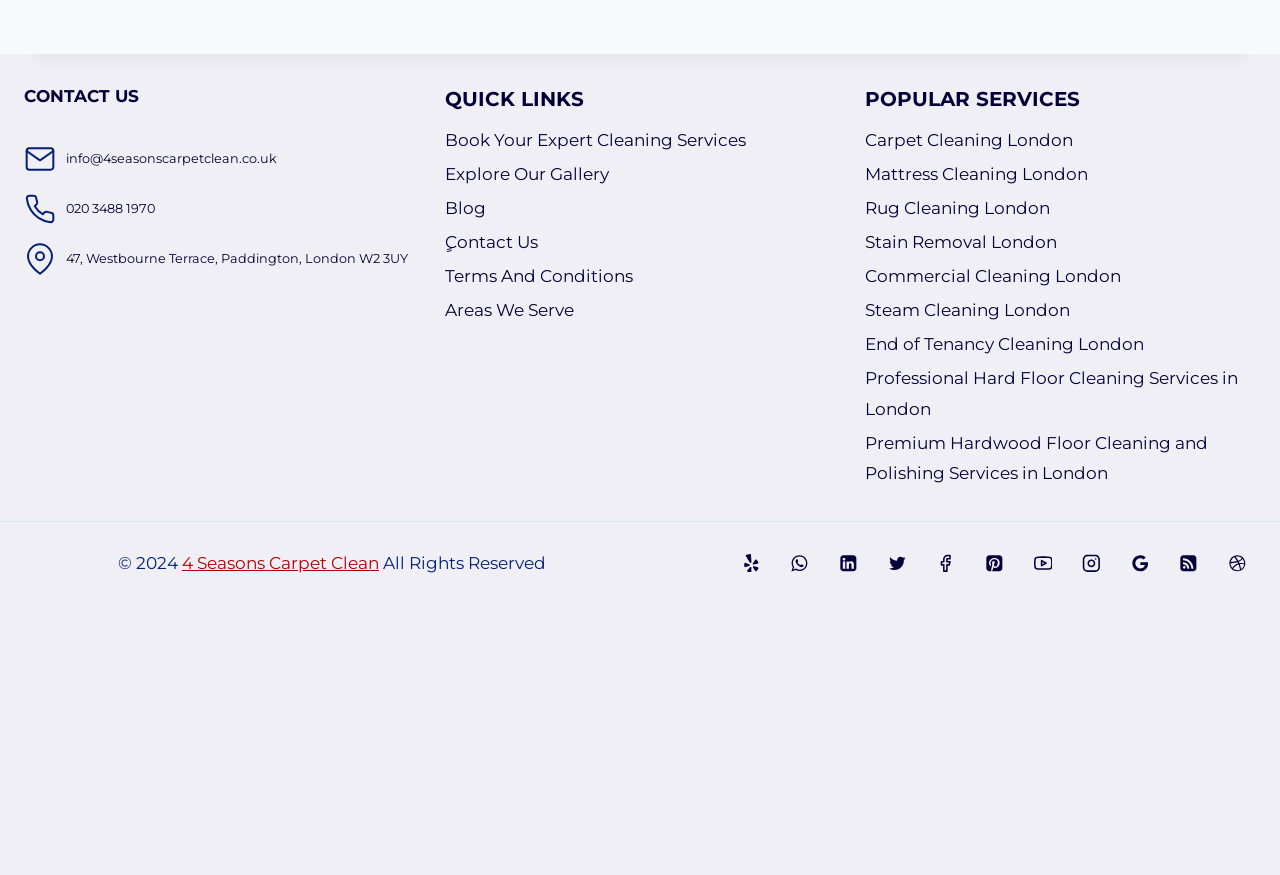Mark the bounding box of the element that matches the following description: "Blog".

[0.347, 0.529, 0.653, 0.568]